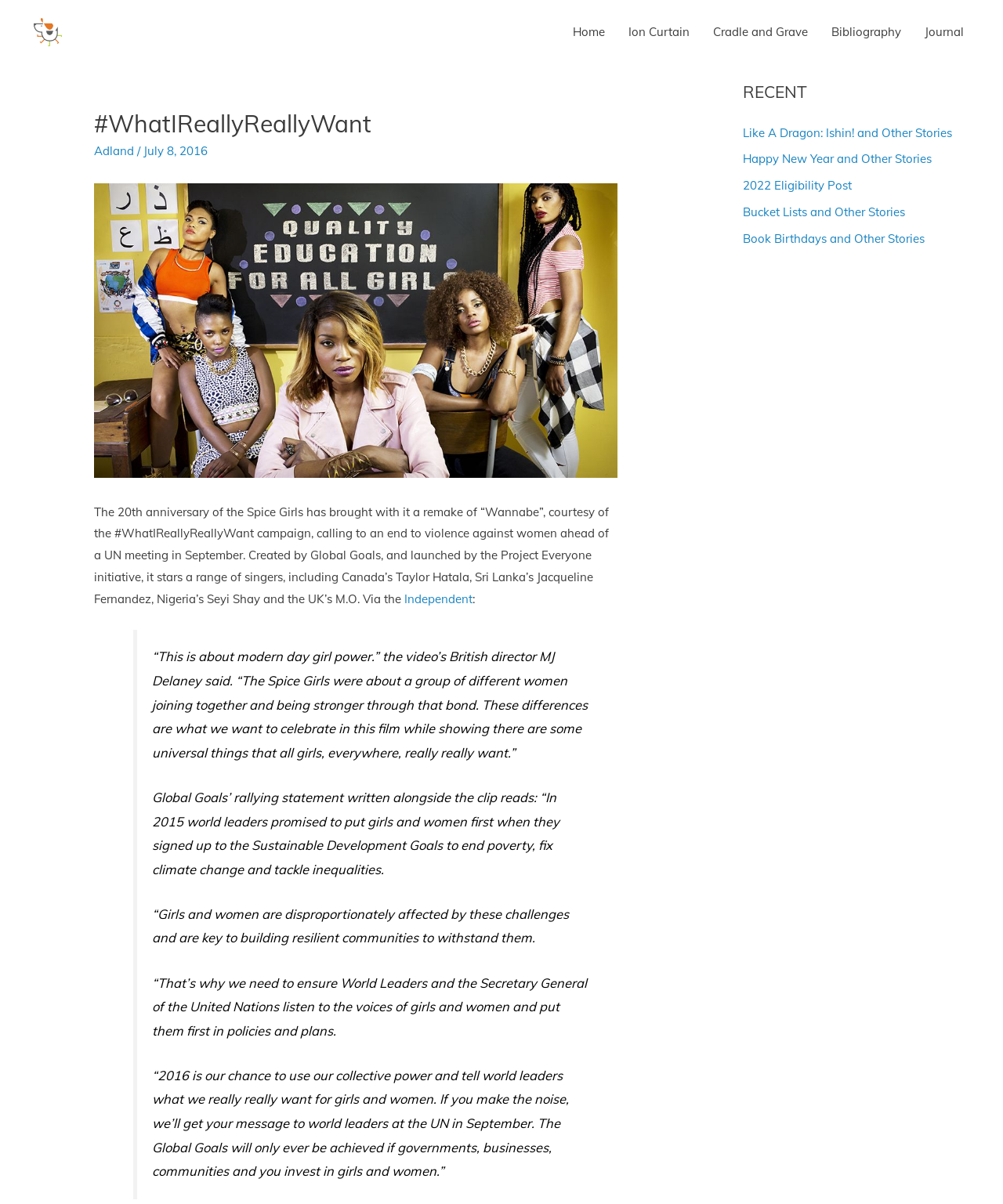Based on the element description alt="Anyasy Logo", identify the bounding box of the UI element in the given webpage screenshot. The coordinates should be in the format (top-left x, top-left y, bottom-right x, bottom-right y) and must be between 0 and 1.

[0.027, 0.019, 0.068, 0.032]